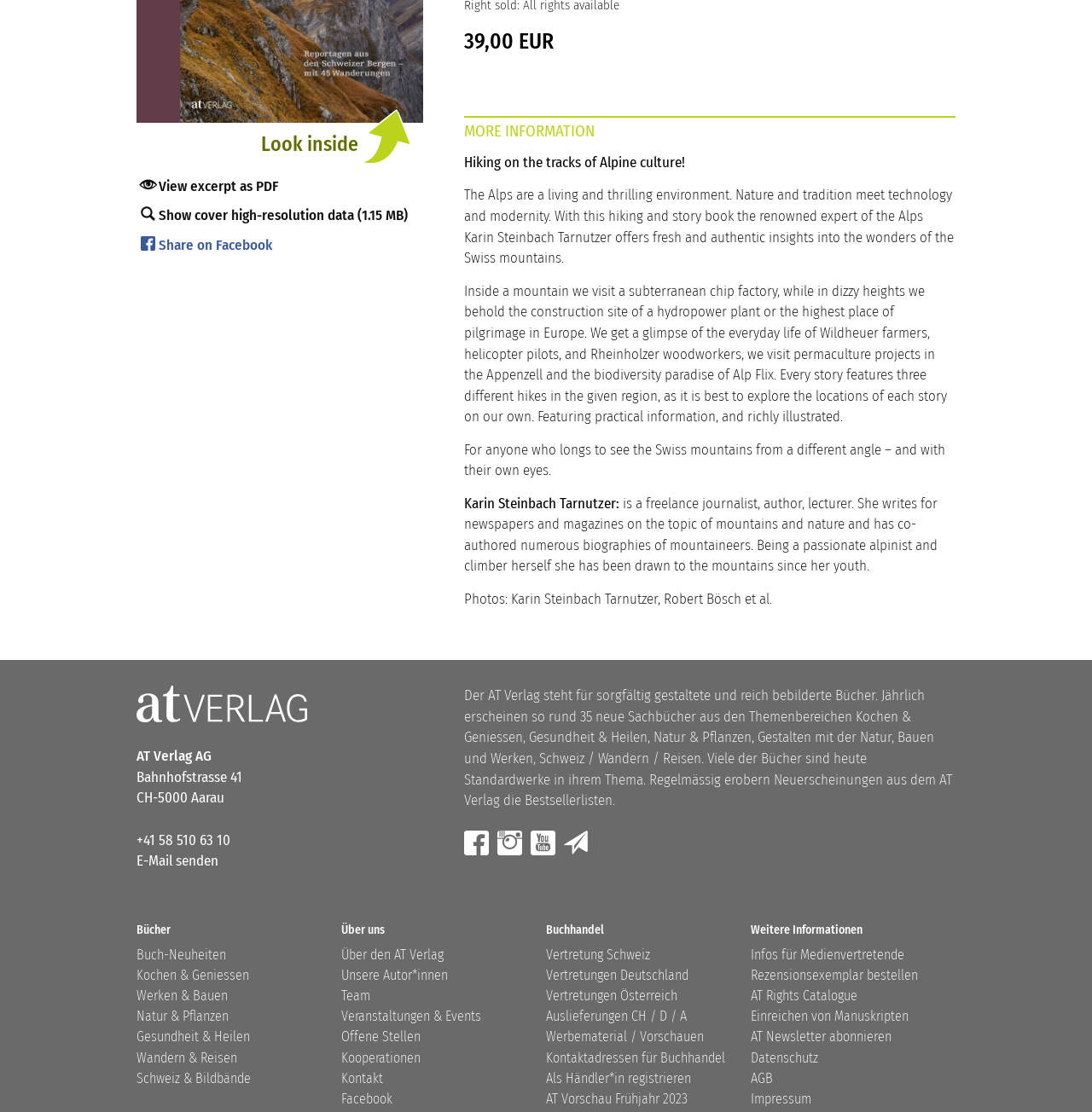Determine the bounding box coordinates of the UI element described below. Use the format (top-left x, top-left y, bottom-right x, bottom-right y) with floating point numbers between 0 and 1: Datenschutz

[0.688, 0.944, 0.875, 0.958]